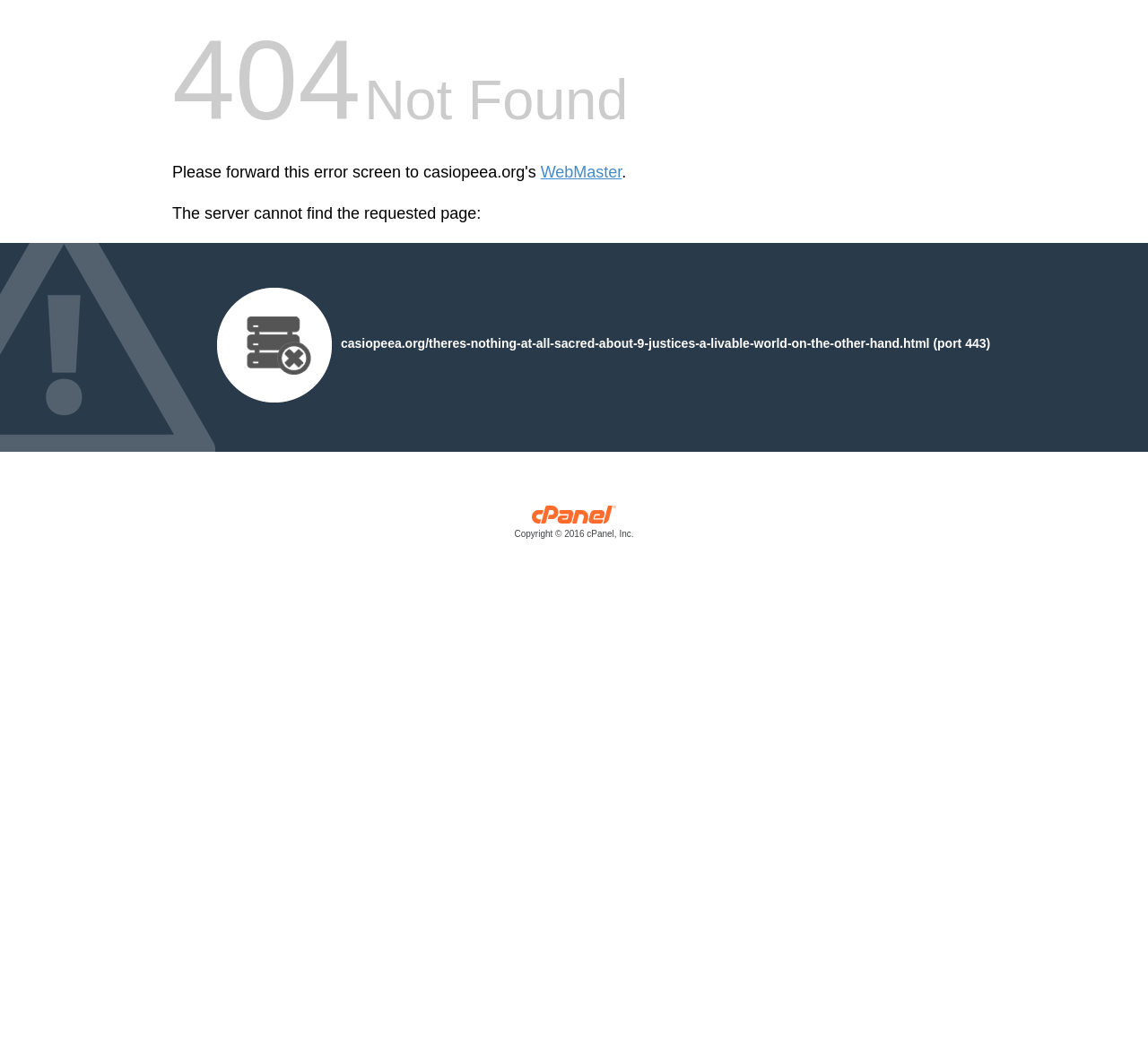Determine the bounding box for the described HTML element: "Copyright © 2016 cPanel, Inc.". Ensure the coordinates are four float numbers between 0 and 1 in the format [left, top, right, bottom].

[0.15, 0.493, 0.85, 0.521]